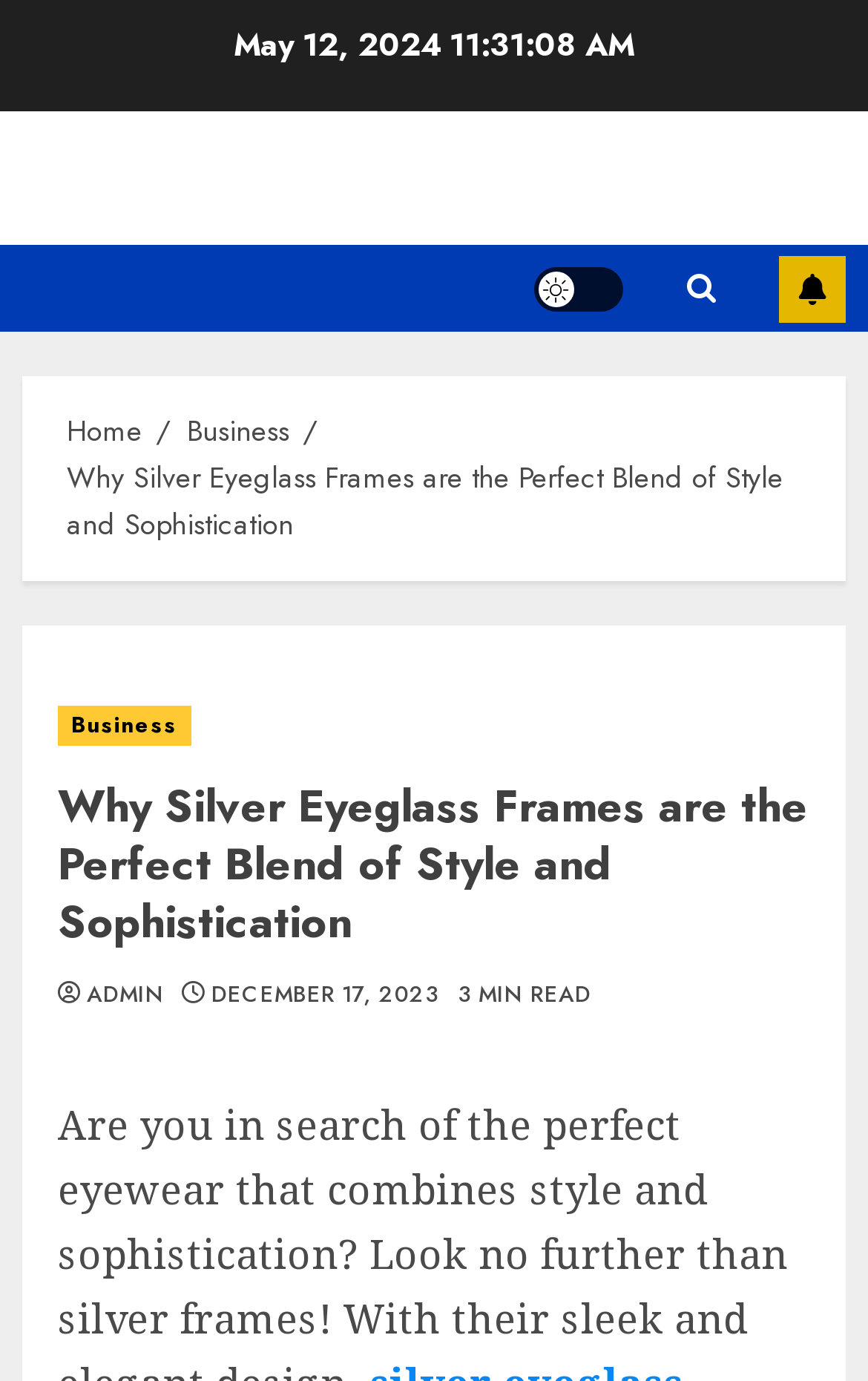Indicate the bounding box coordinates of the clickable region to achieve the following instruction: "Click the subscribe button."

[0.897, 0.185, 0.974, 0.233]